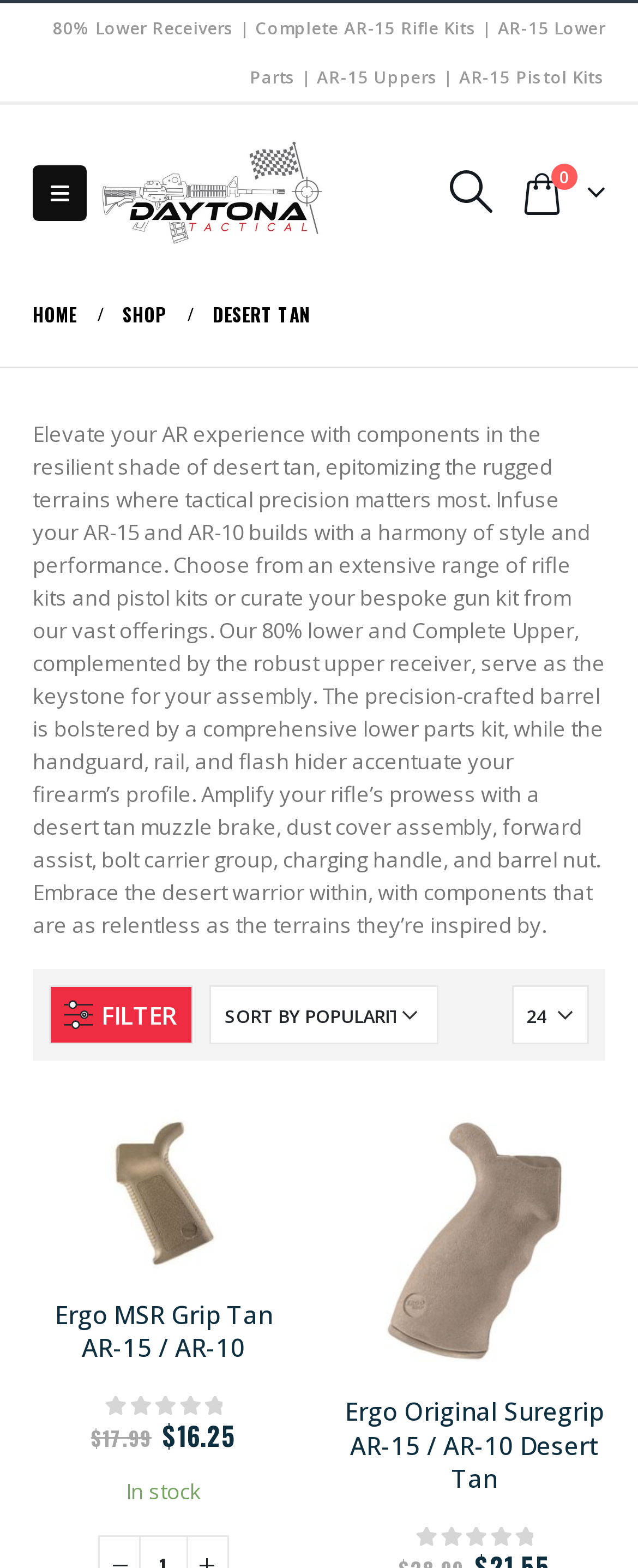What is the price of the Ergo MSR Grip Tan AR-15 / AR-10?
Using the image, provide a concise answer in one word or a short phrase.

$16.25